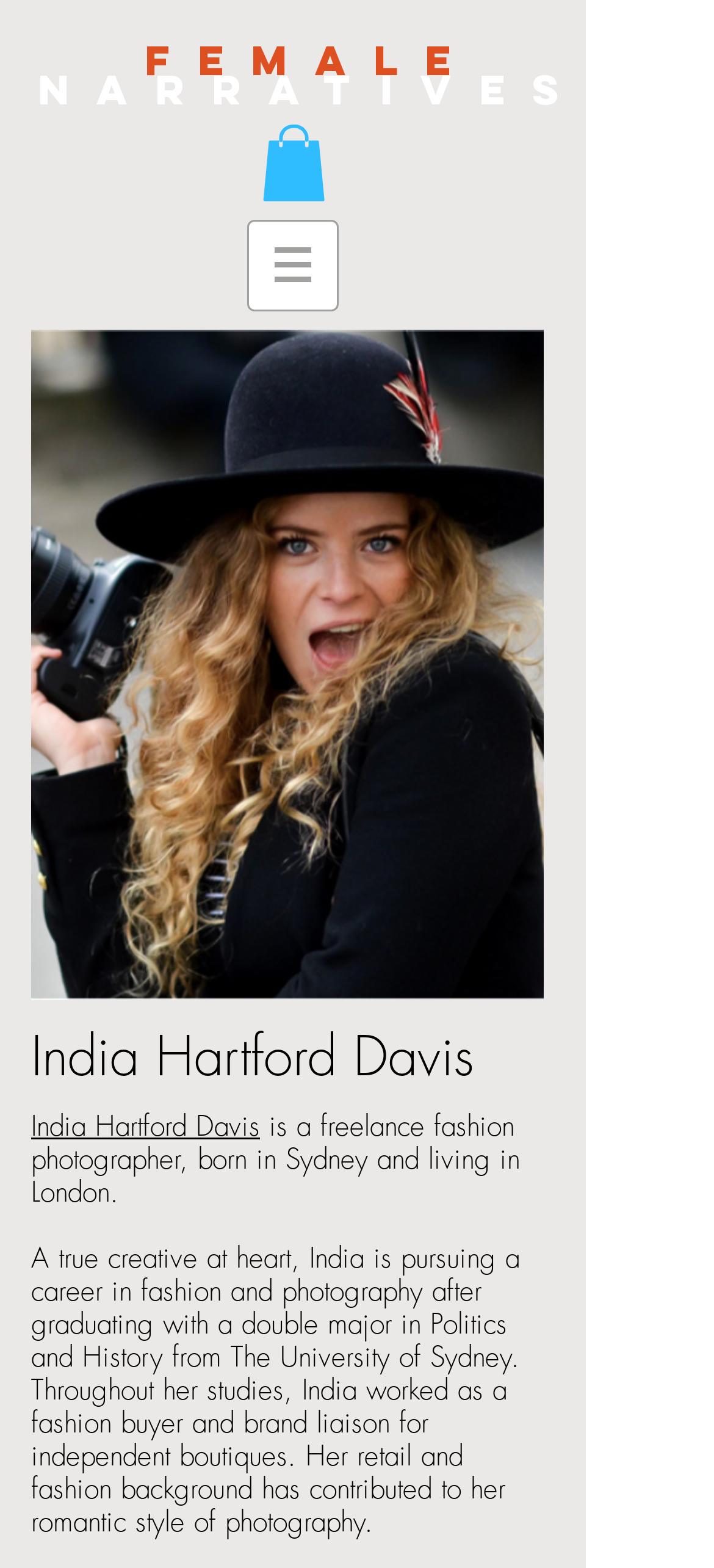Create an in-depth description of the webpage, covering main sections.

The webpage is about India Hartford Davis, a freelance fashion photographer. At the top, there is a large heading that reads "FEMALE NARRATIVES" in two separate lines, with "FEMALE" on the first line and "NARRATIVES" on the second line. Below this heading, there is a small icon, which is an image without a description.

To the right of the icon, there is a navigation menu labeled "Site" with a button that has a small image on it. This button is not currently expanded.

Further down the page, there is a heading that reads "India Hartford Davis", followed by a link with the same text. Below this, there is a brief description of India Hartford Davis, stating that she is a freelance fashion photographer born in Sydney and living in London. 

Following this, there is a longer paragraph that provides more information about India's background, including her education and work experience in the fashion industry. This paragraph is positioned below the previous description.